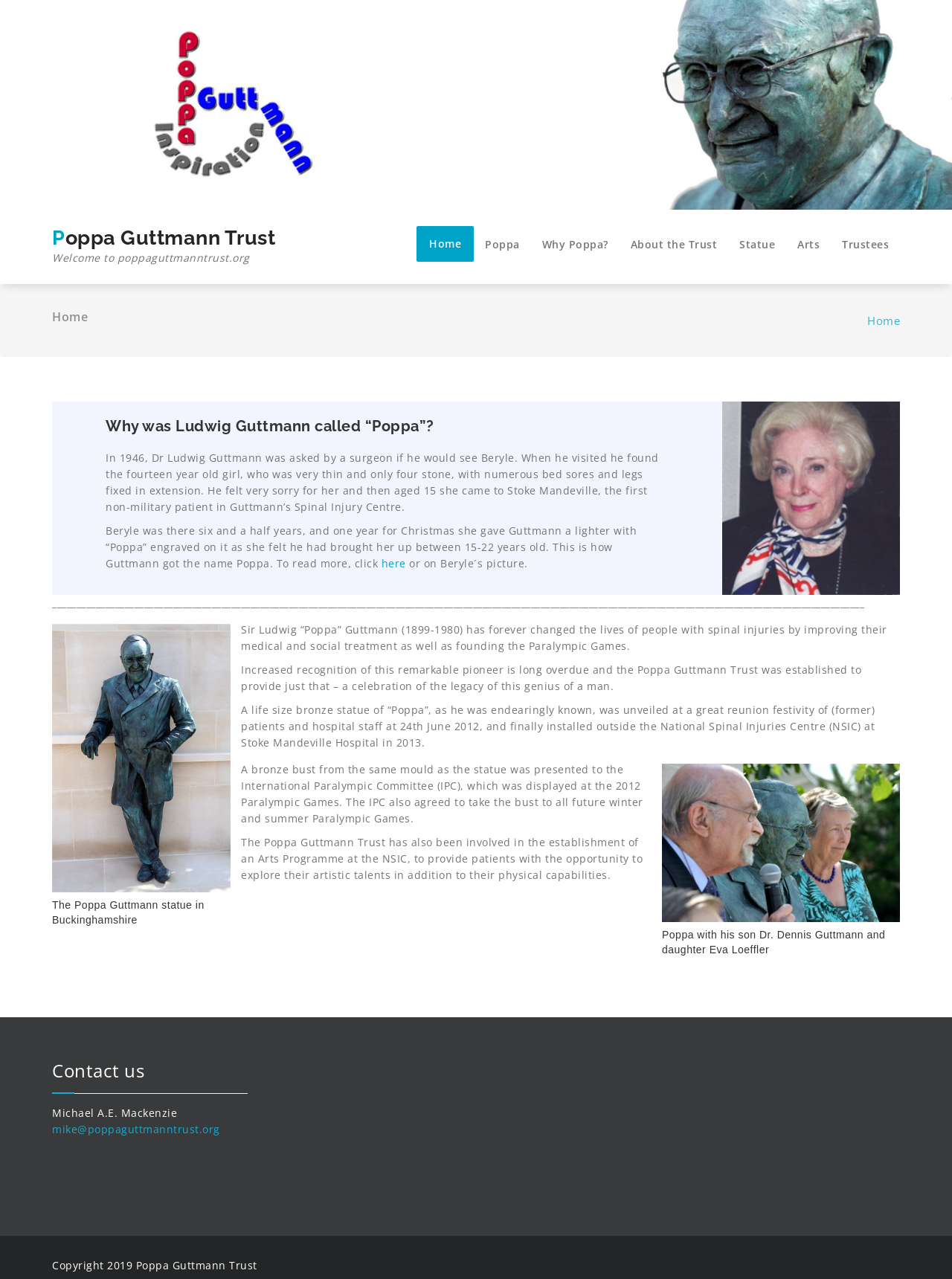Identify the bounding box coordinates for the element you need to click to achieve the following task: "Click the 'Home' link". The coordinates must be four float values ranging from 0 to 1, formatted as [left, top, right, bottom].

[0.438, 0.177, 0.498, 0.204]